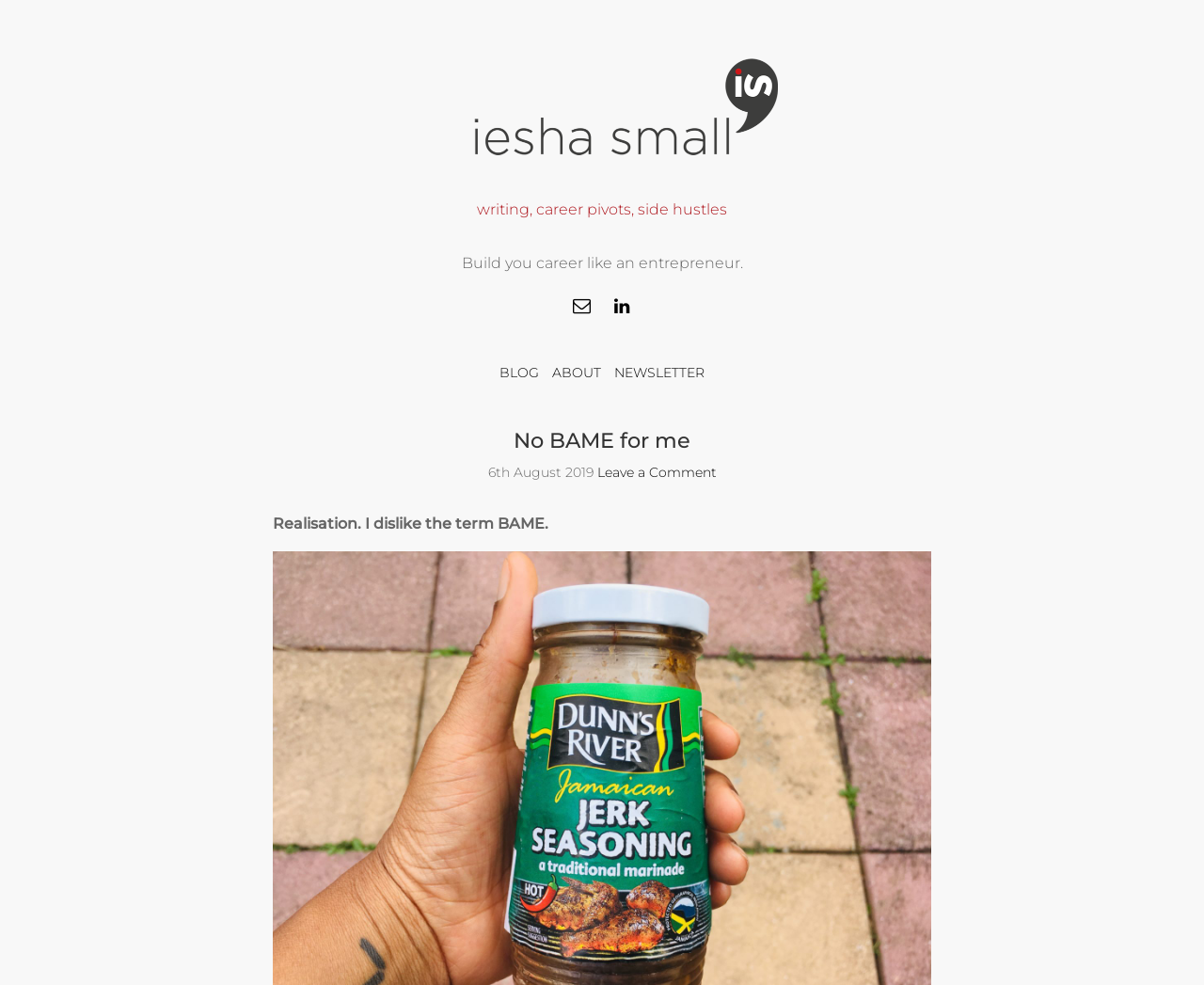Give a full account of the webpage's elements and their arrangement.

The webpage appears to be a blog post titled "No BAME for me" by Iesha Small. At the top, there is a link to the author's name, accompanied by an image of Iesha Small, which takes up a significant portion of the top section. Below this, there are three lines of text: "writing, career pivots, side hustles", "Build you career like an entrepreneur.", and a series of three links represented by icons.

The main content of the blog post is divided into two sections. The first section has a heading "No BAME for me" and is followed by a date "6th August 2019". The second section starts with the text "Realisation. I dislike the term BAME. It’s cold it’s official and it’s too broad." which is a continuation of the blog post's title.

On the right side of the page, there are three links: "BLOG", "ABOUT", and "NEWSLETTER", which are positioned vertically. At the bottom of the page, there is a link to "Leave a Comment".